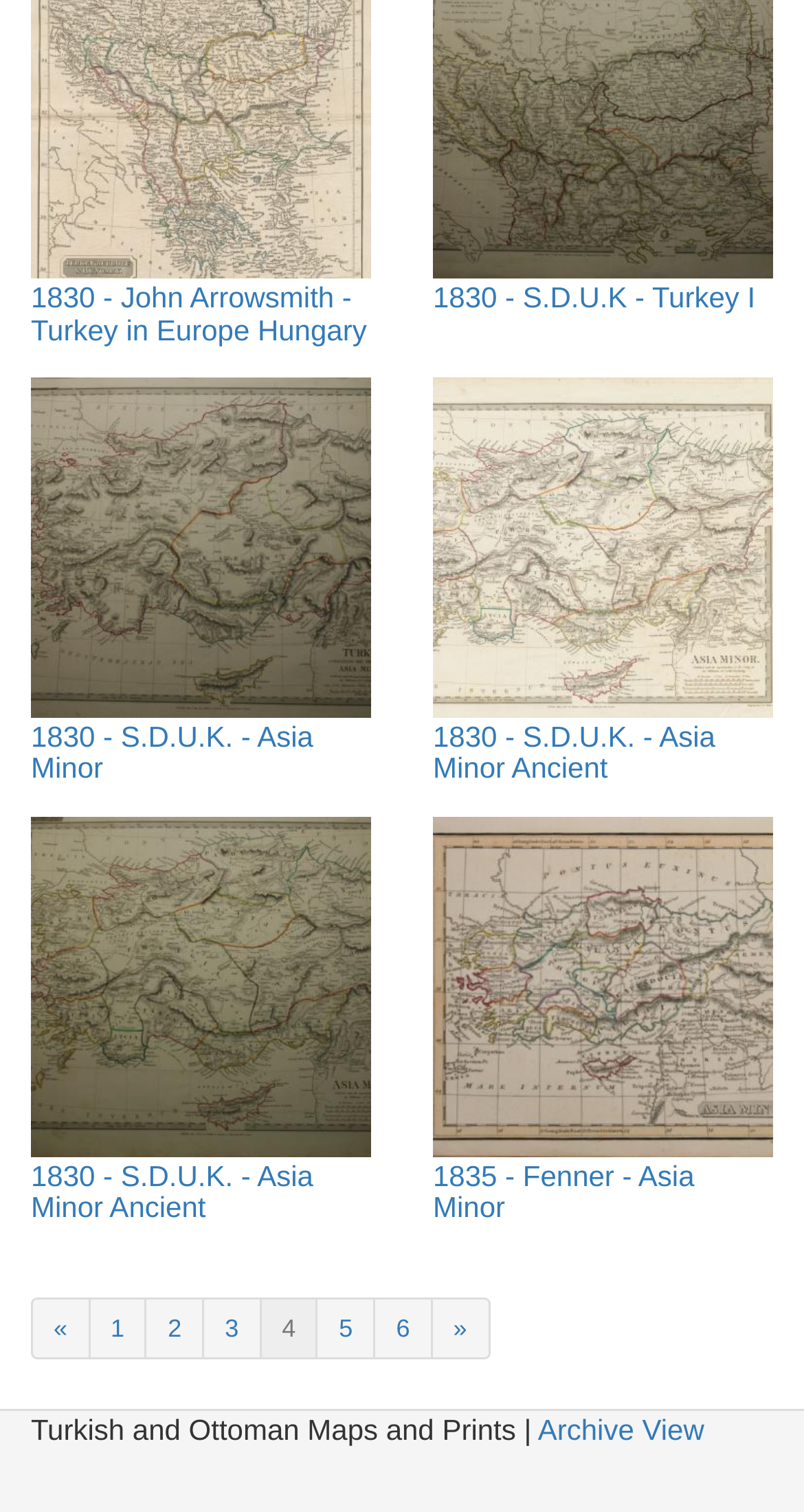Please find the bounding box coordinates for the clickable element needed to perform this instruction: "View 1835 - Fenner - Asia Minor".

[0.538, 0.54, 0.962, 0.765]